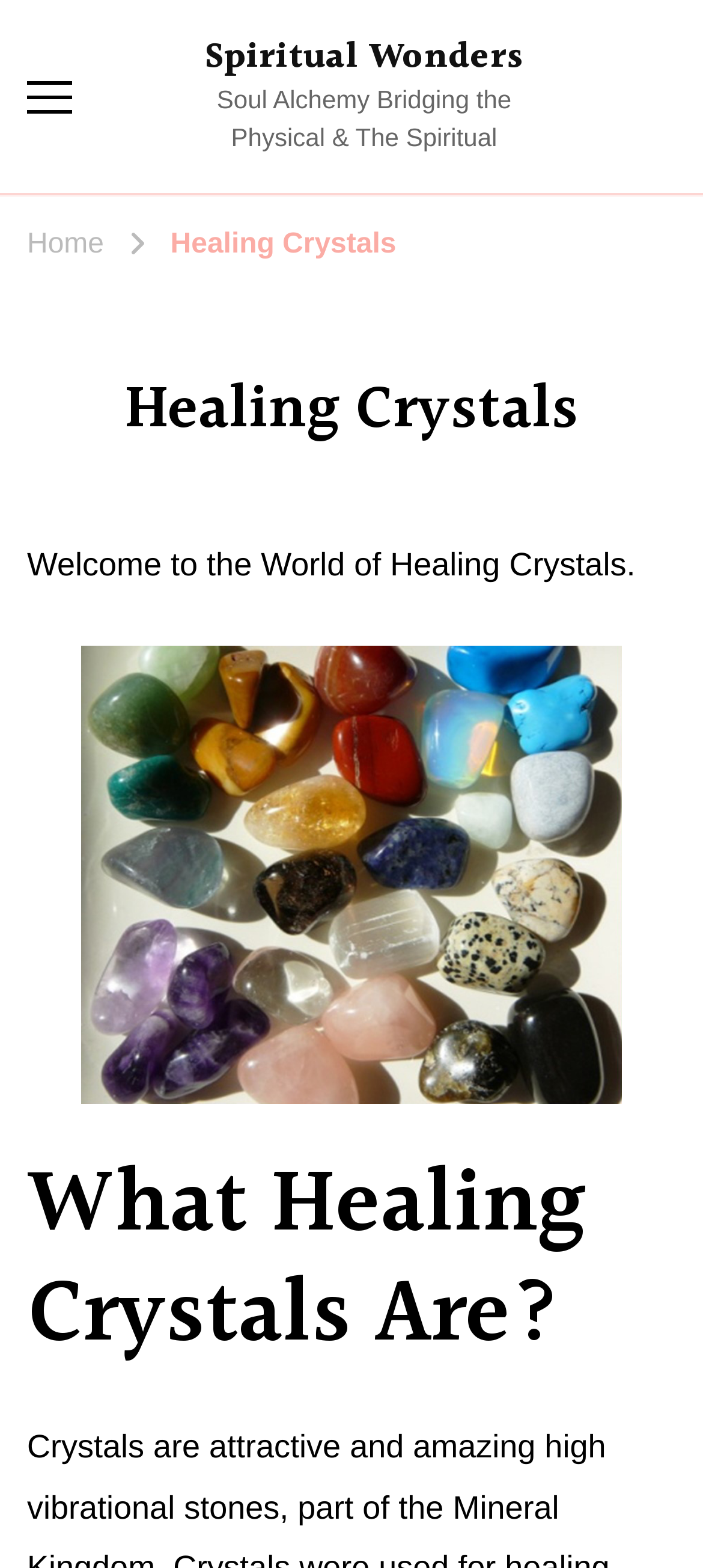Use a single word or phrase to answer the question: What is the relationship between the physical and spiritual?

Bridging